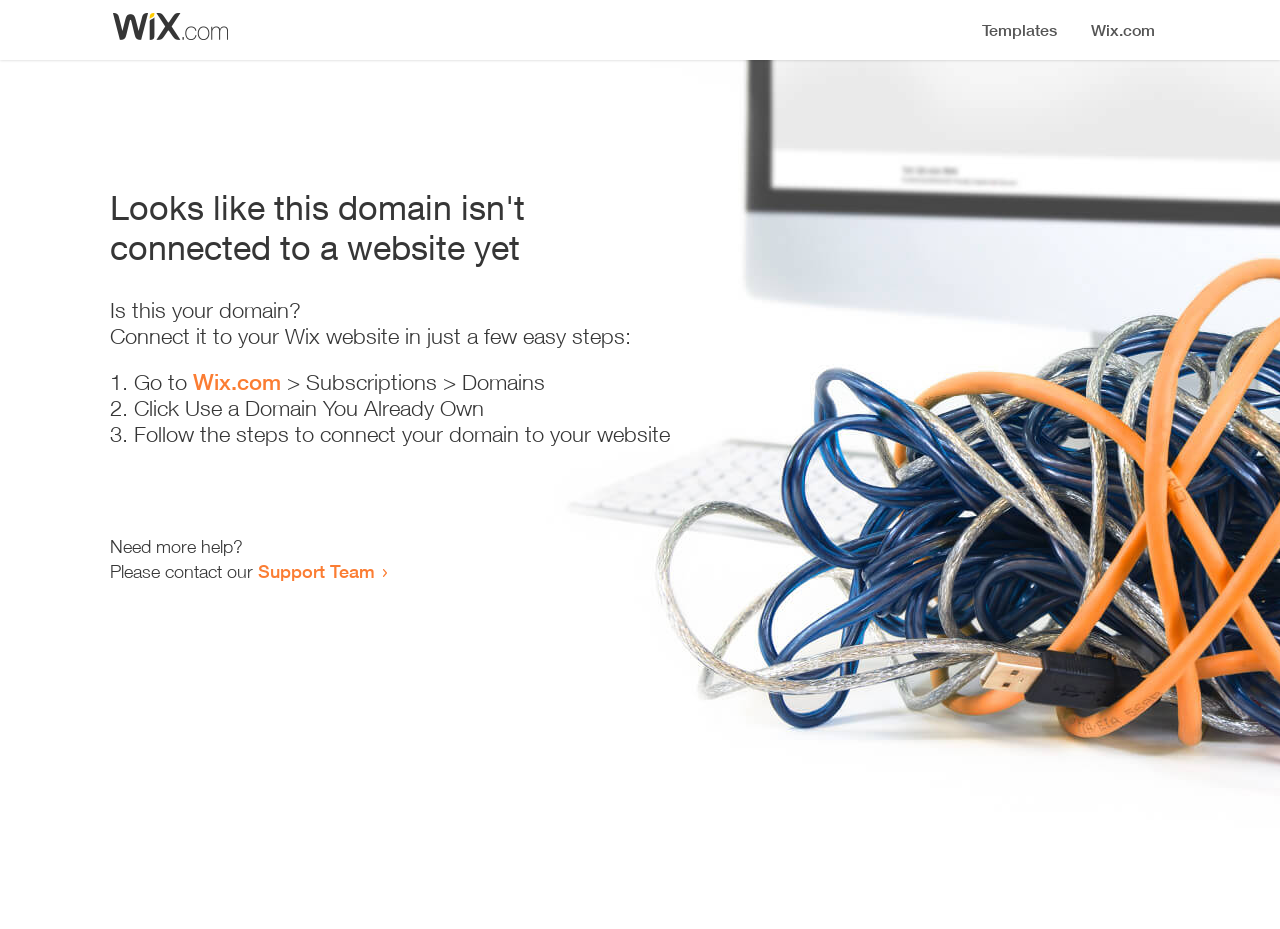Using the element description provided, determine the bounding box coordinates in the format (top-left x, top-left y, bottom-right x, bottom-right y). Ensure that all values are floating point numbers between 0 and 1. Element description: Wix.com

[0.151, 0.397, 0.22, 0.425]